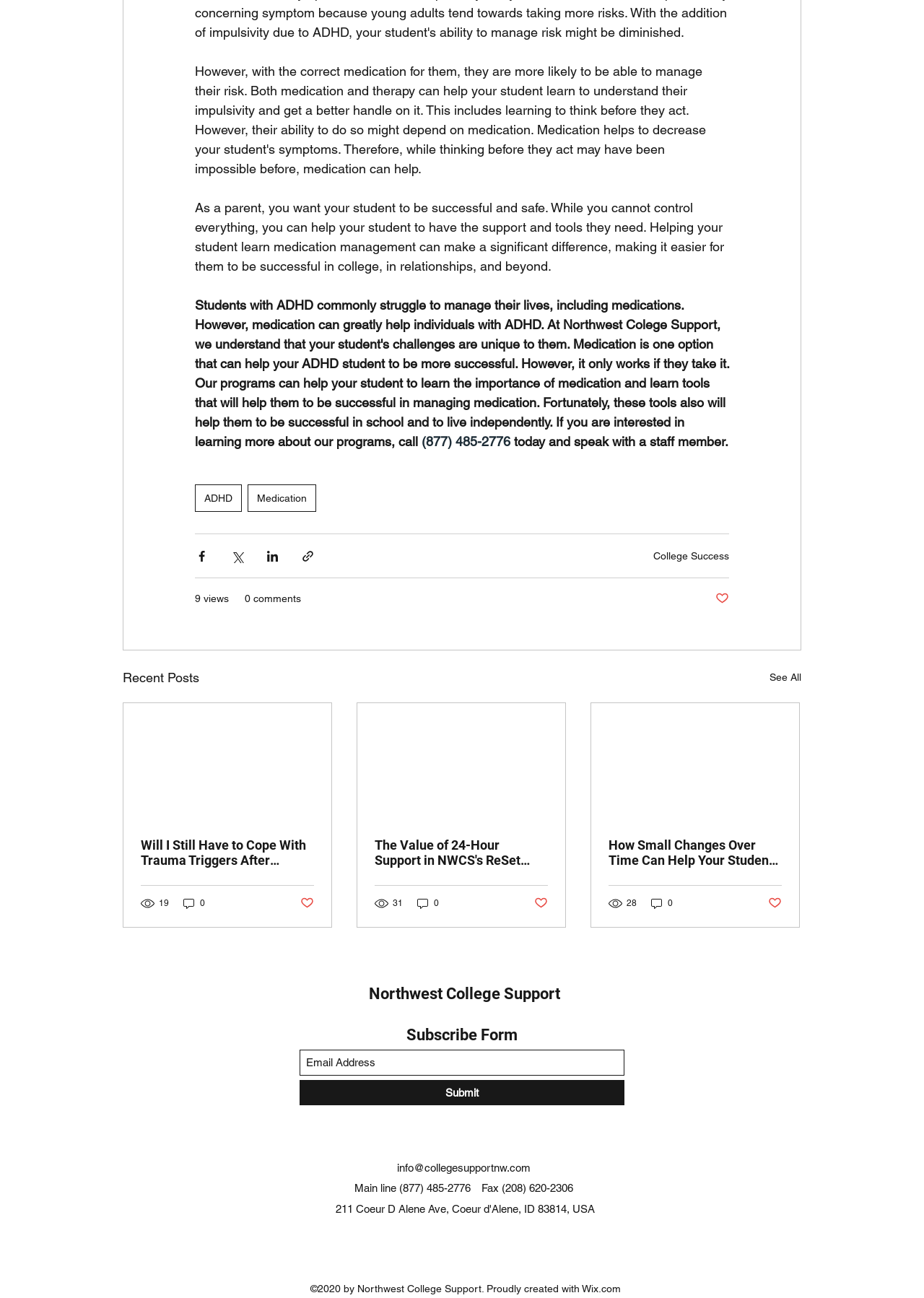Locate the bounding box coordinates of the element that should be clicked to execute the following instruction: "Visit the college support website".

[0.399, 0.759, 0.606, 0.773]